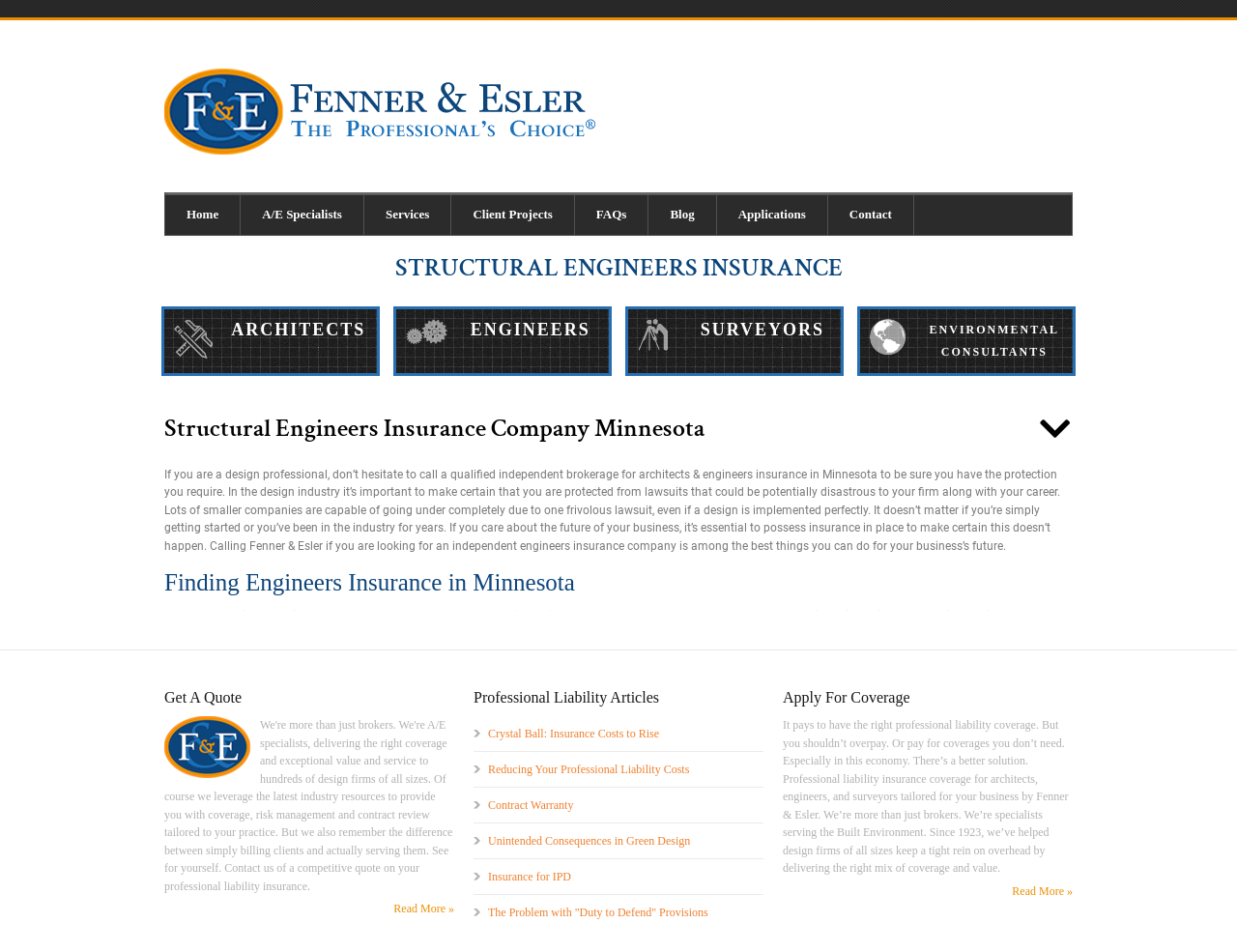What is the benefit of working with an independent brokerage?
Examine the screenshot and reply with a single word or phrase.

Flexibility